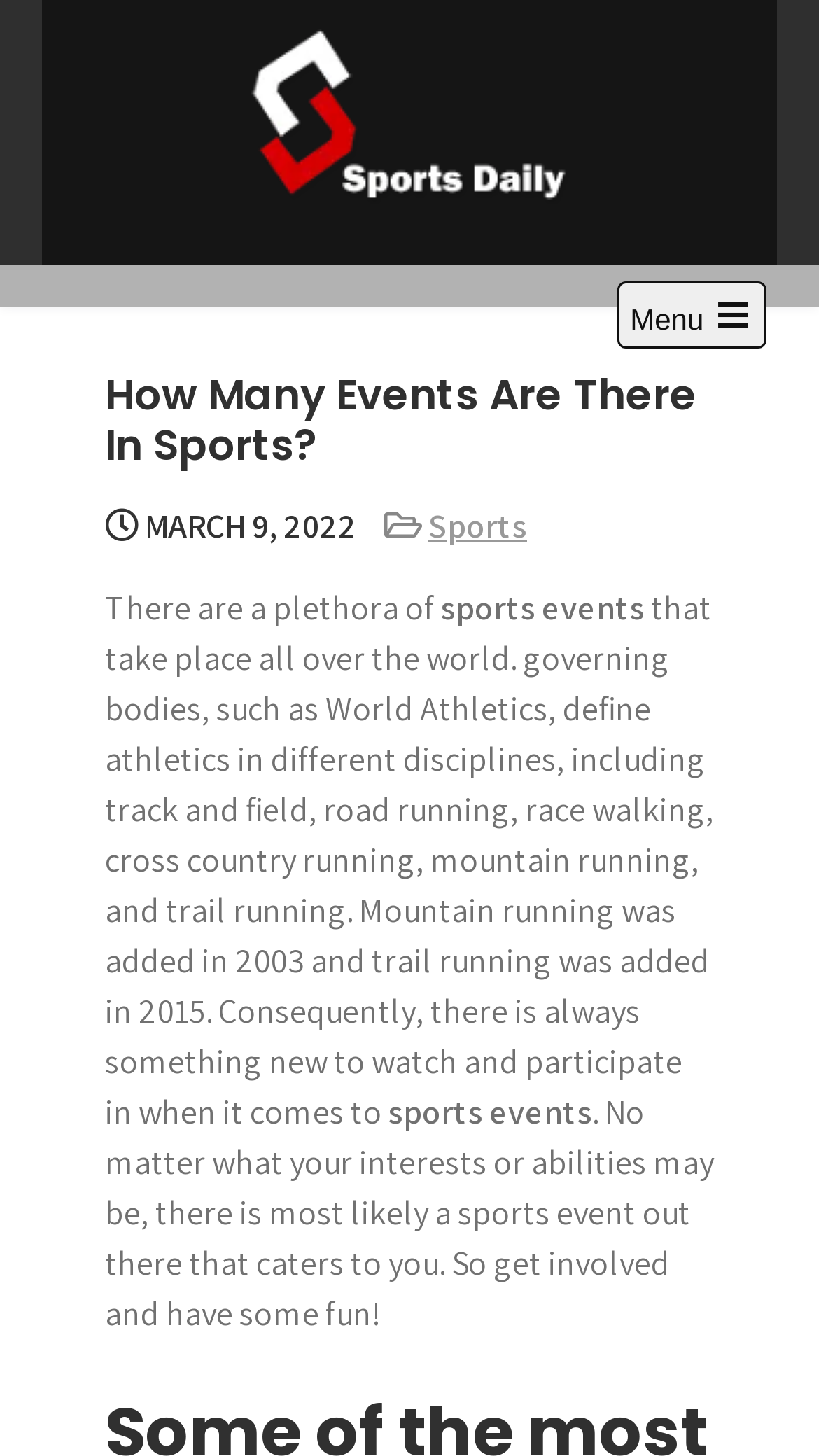Please find the bounding box for the UI component described as follows: "parent_node: Sports Daily".

[0.179, 0.134, 0.821, 0.164]